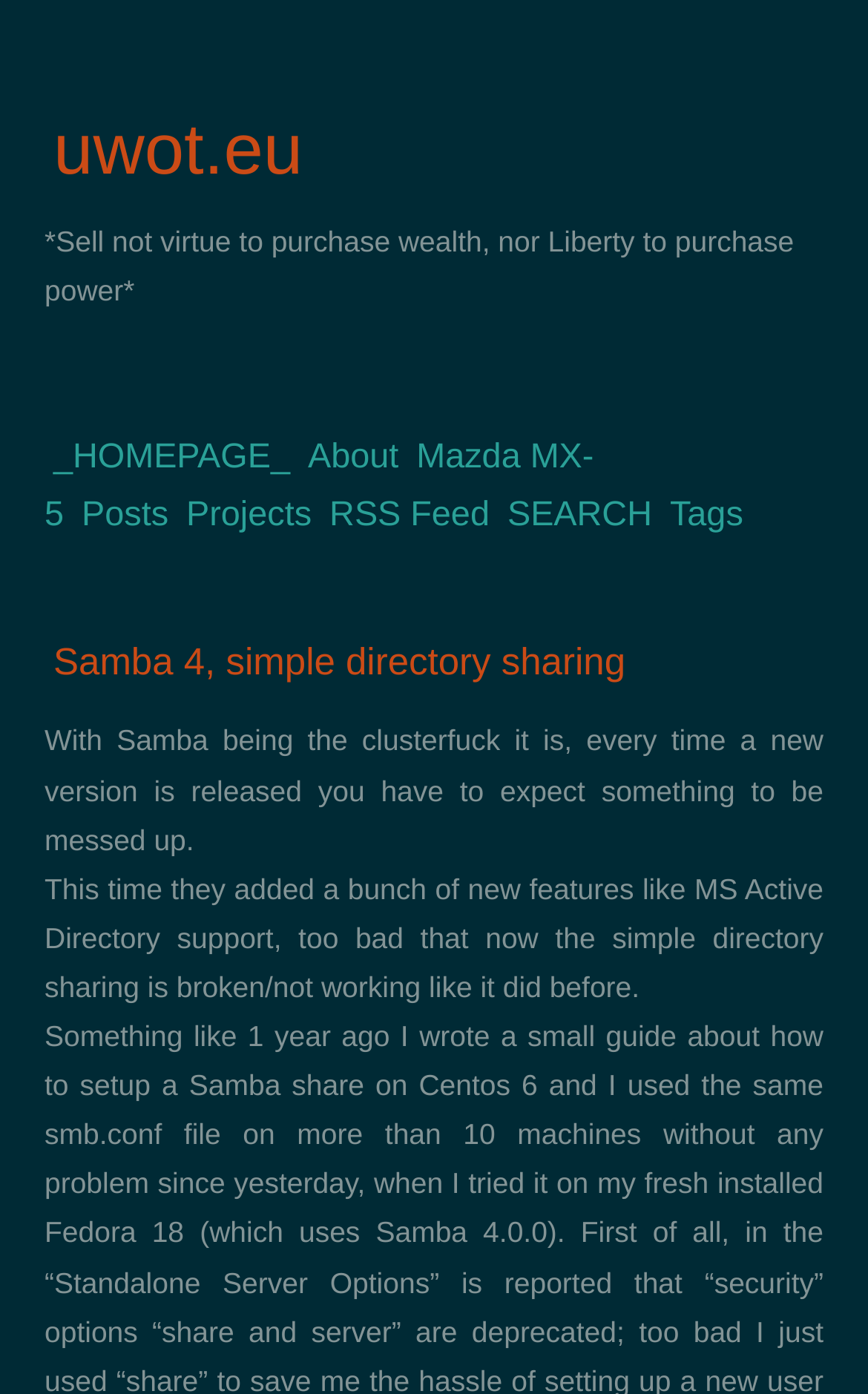What is the main topic of the webpage?
Use the image to answer the question with a single word or phrase.

Samba 4 and directory sharing